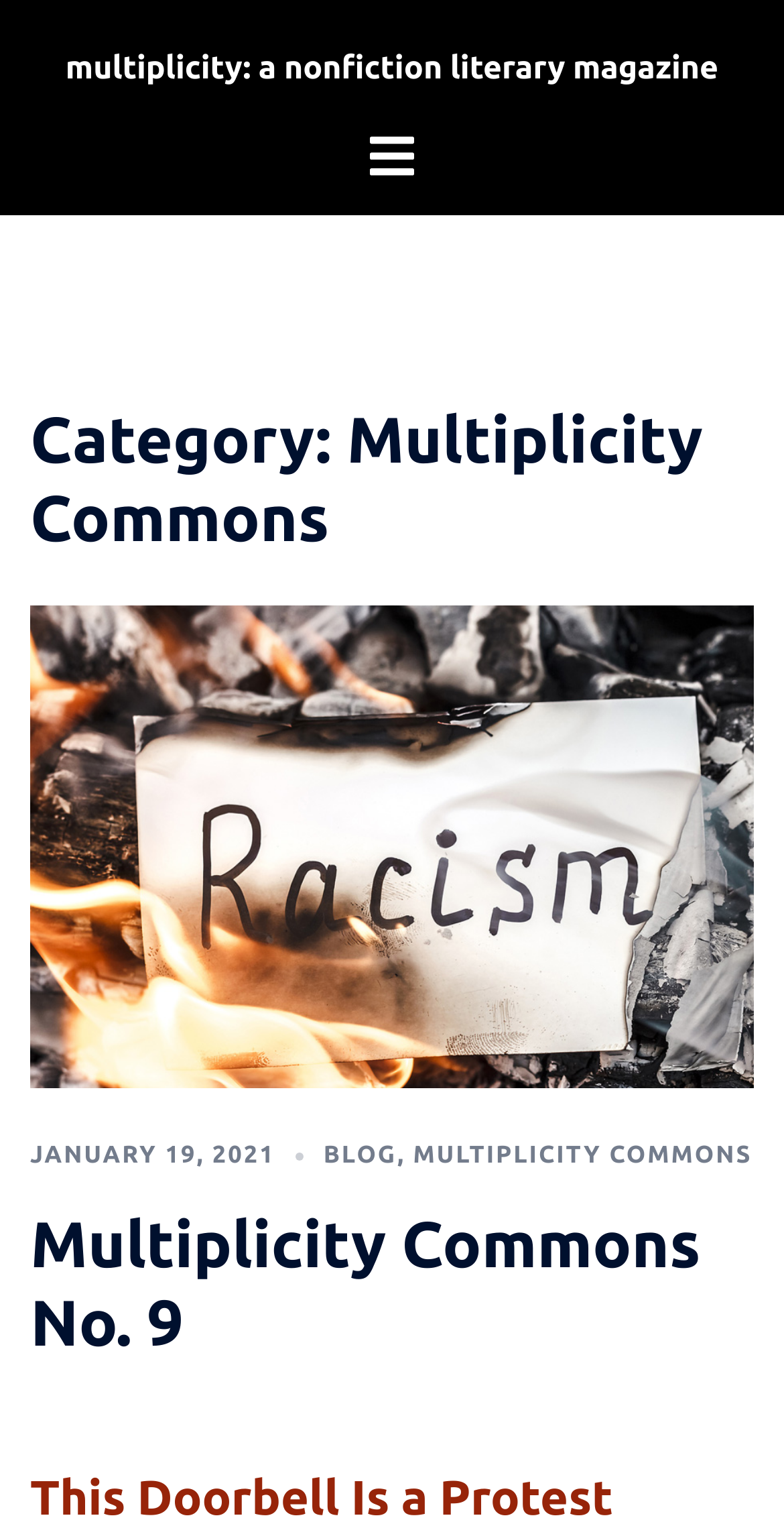What is the name of the publication?
Please utilize the information in the image to give a detailed response to the question.

From the heading element, we can see that the name of the publication is 'Multiplicity Commons No. 9'.